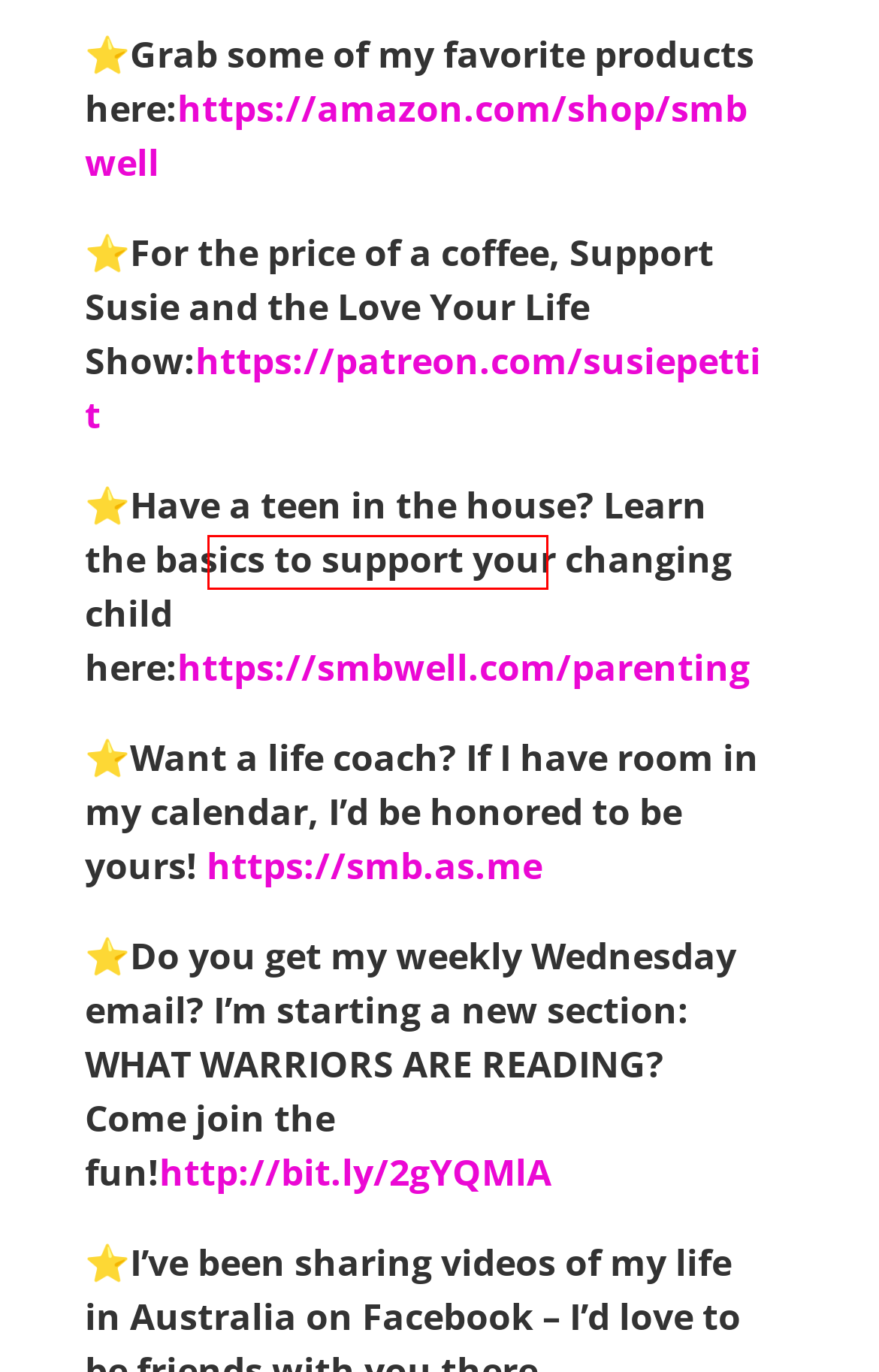View the screenshot of the webpage containing a red bounding box around a UI element. Select the most fitting webpage description for the new page shown after the element in the red bounding box is clicked. Here are the candidates:
A. Love Your Life Show: Personal Growth, Mindset, + Habits for Busy Moms
B. Schedule Appointment with Susan Pettit ABN 20 197 793 987
C. Choose Love [MIDYEAR HUG] - Susie Pettit
D. What's Possible - The Life Coach School
E. Home - Susie Pettit
F. Parenting Program - Susie Pettit
G. What are the 5 Pillars of Wellness? (and Why Should I Care?) - Susie Pettit
H. Emotional & Mental Strength Archives - Susie Pettit

B